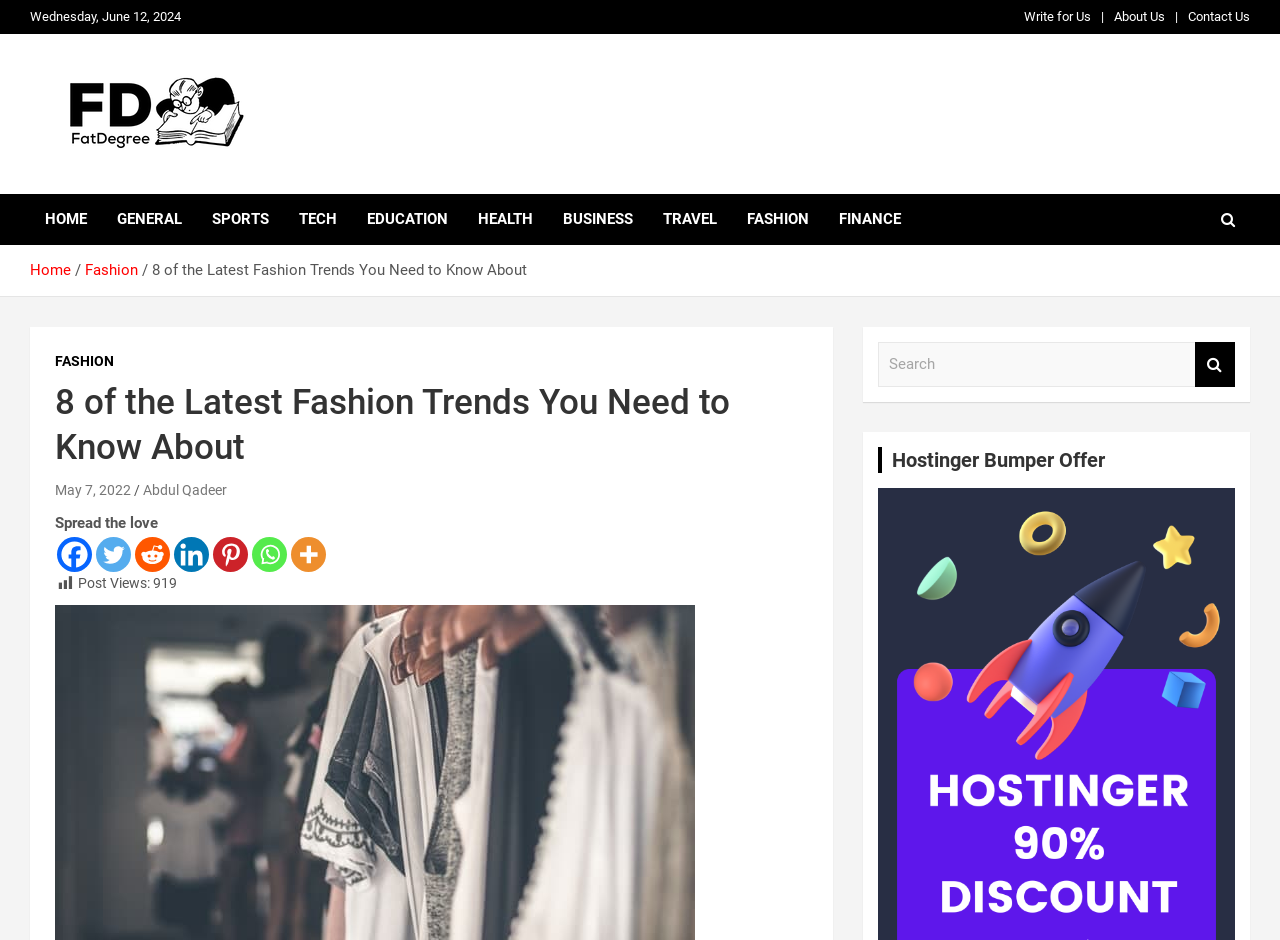Provide a brief response using a word or short phrase to this question:
What is the topic of the article?

Fashion Trends